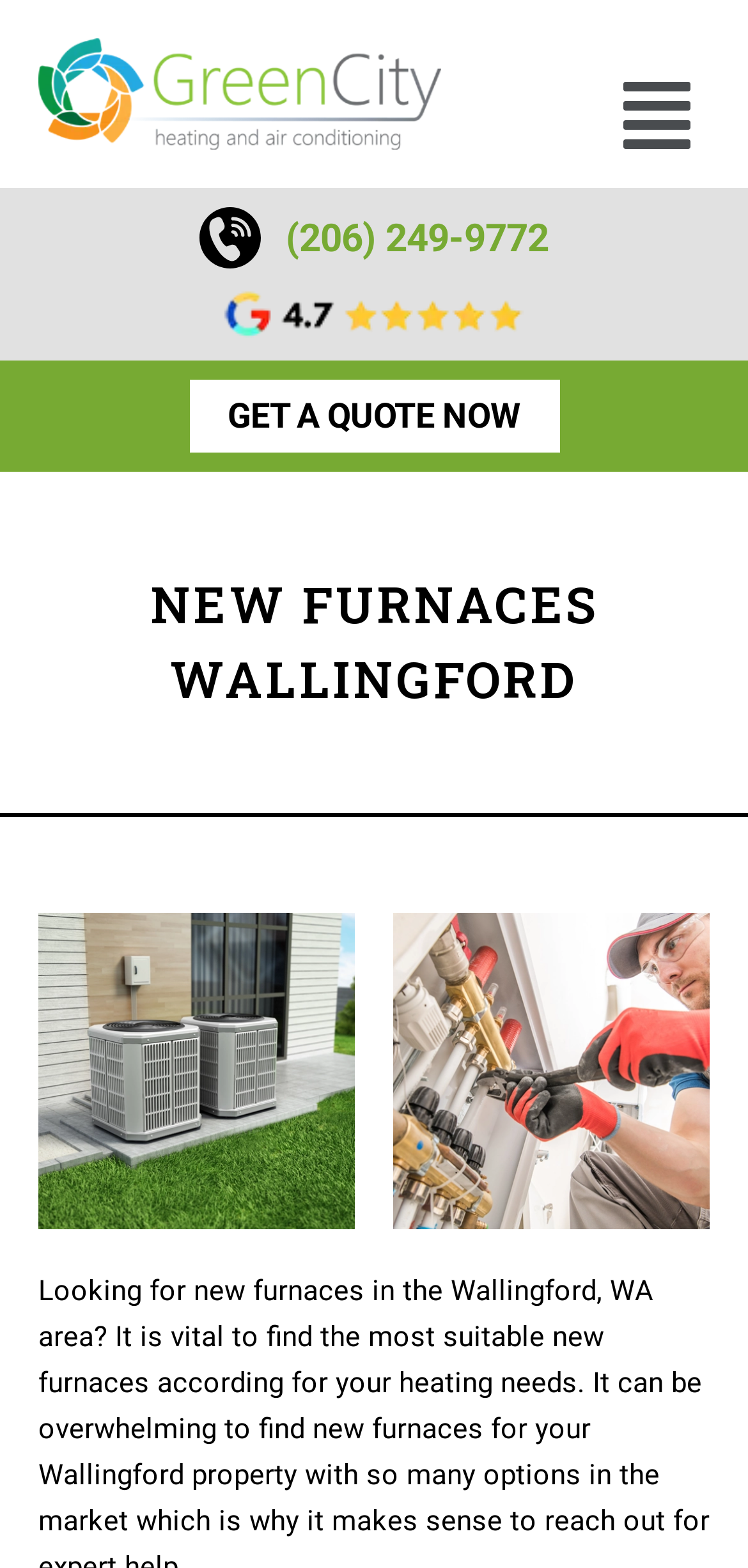Provide a short answer using a single word or phrase for the following question: 
What is the topic of the webpage?

New furnaces in Wallingford